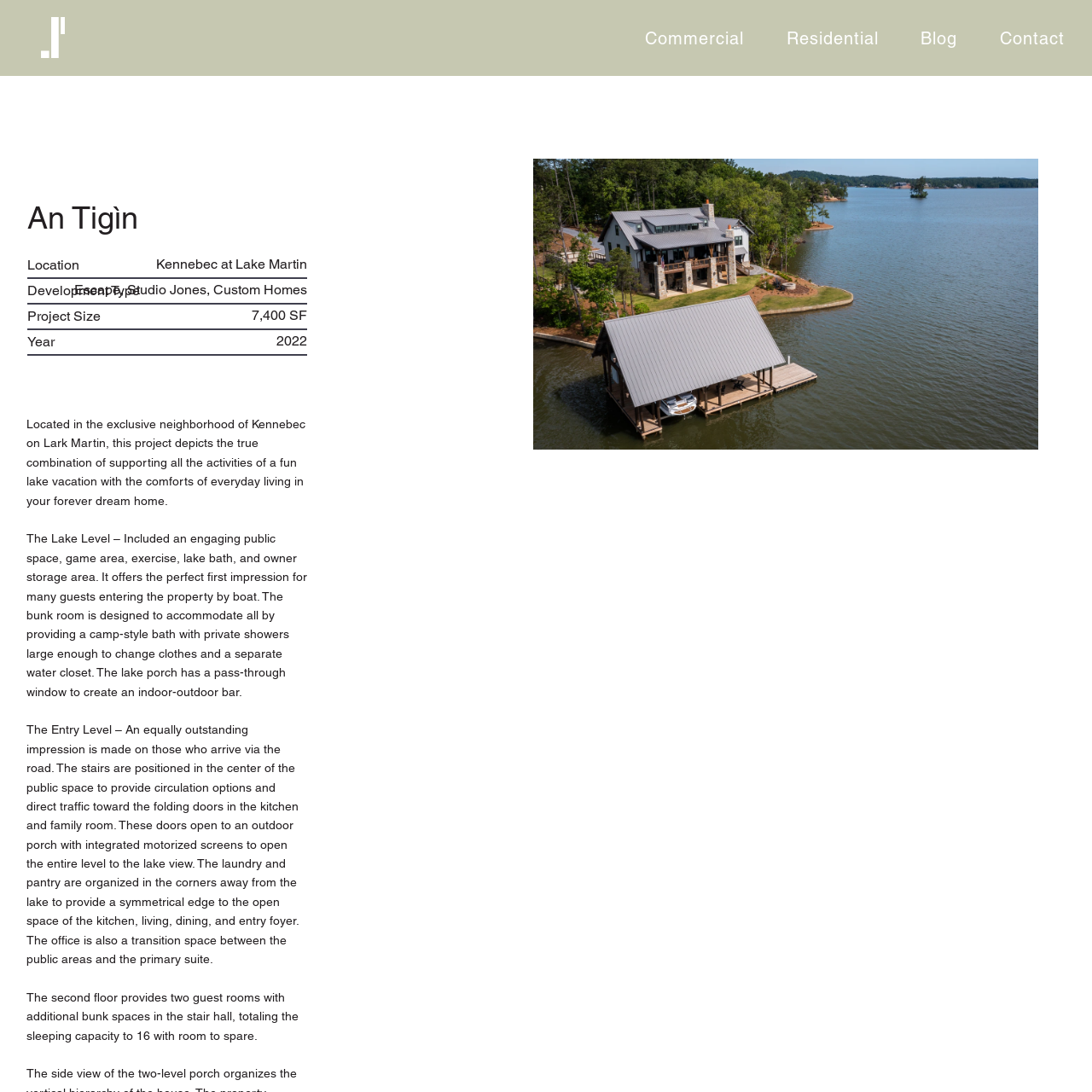What is the year of the project?
Based on the screenshot, provide your answer in one word or phrase.

2022